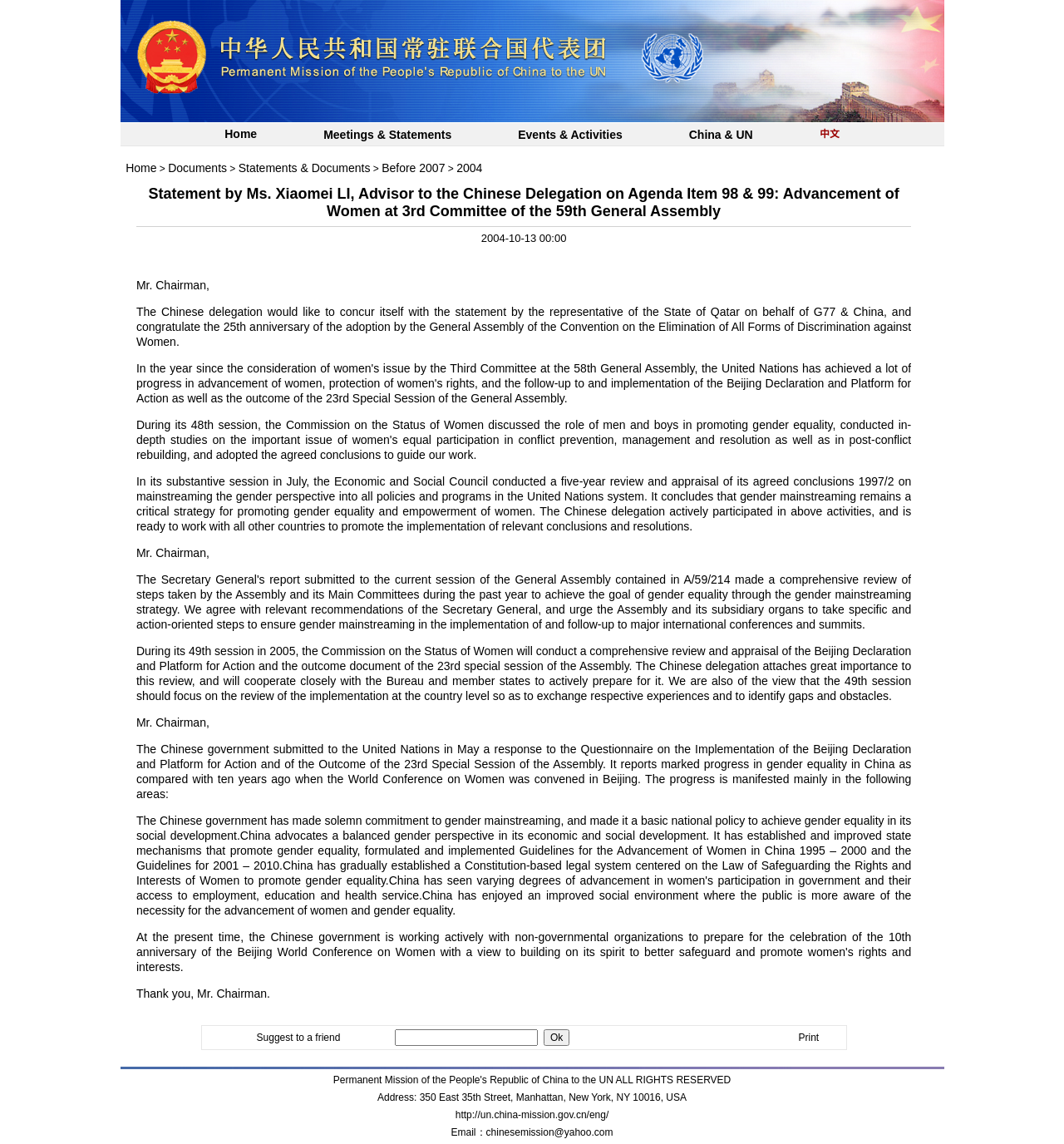Answer with a single word or phrase: 
What is the email address of the Permanent Mission of the People's Republic of China to the UN?

chinesemission@yahoo.com